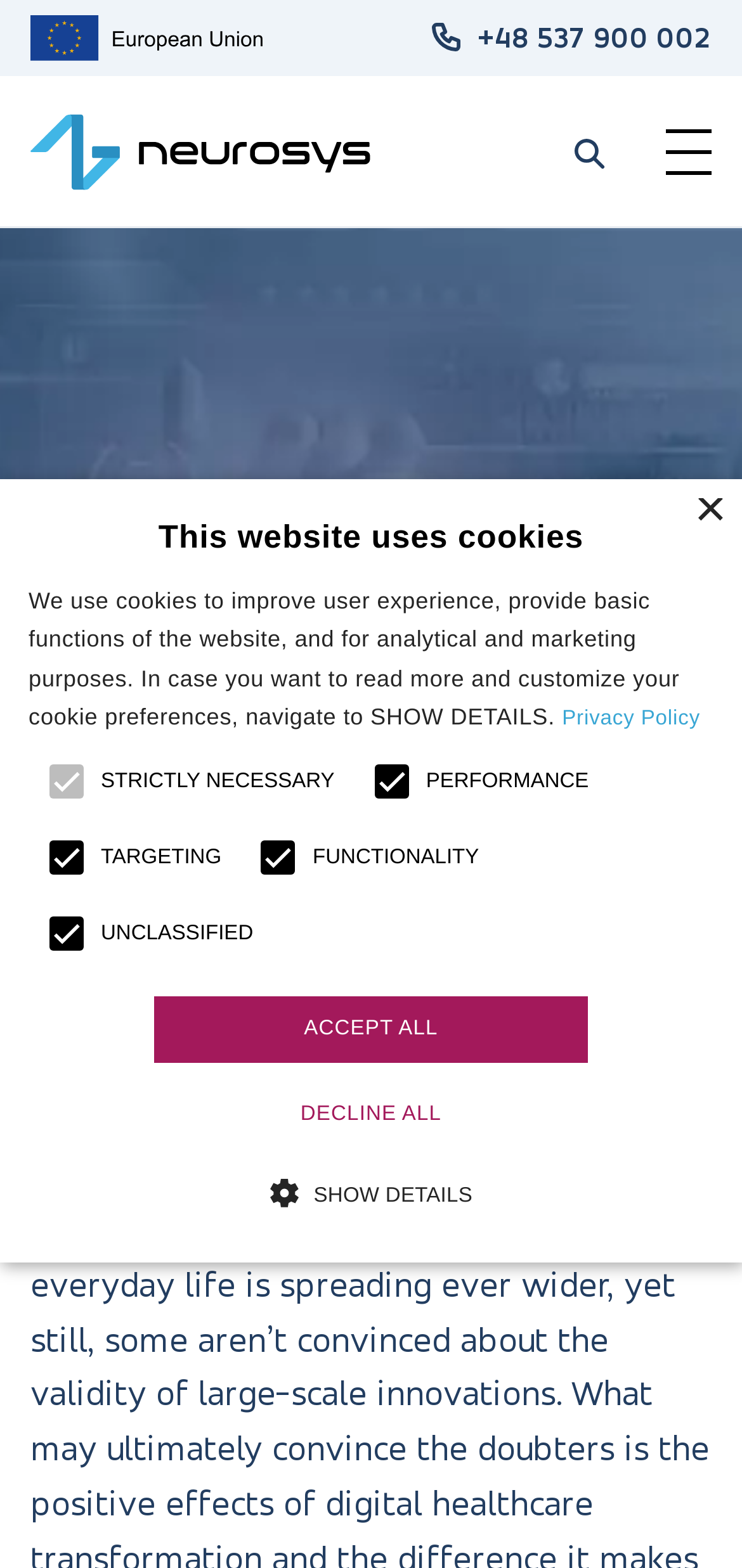Determine the bounding box coordinates for the clickable element to execute this instruction: "Click the phone icon". Provide the coordinates as four float numbers between 0 and 1, i.e., [left, top, right, bottom].

[0.582, 0.015, 0.623, 0.034]